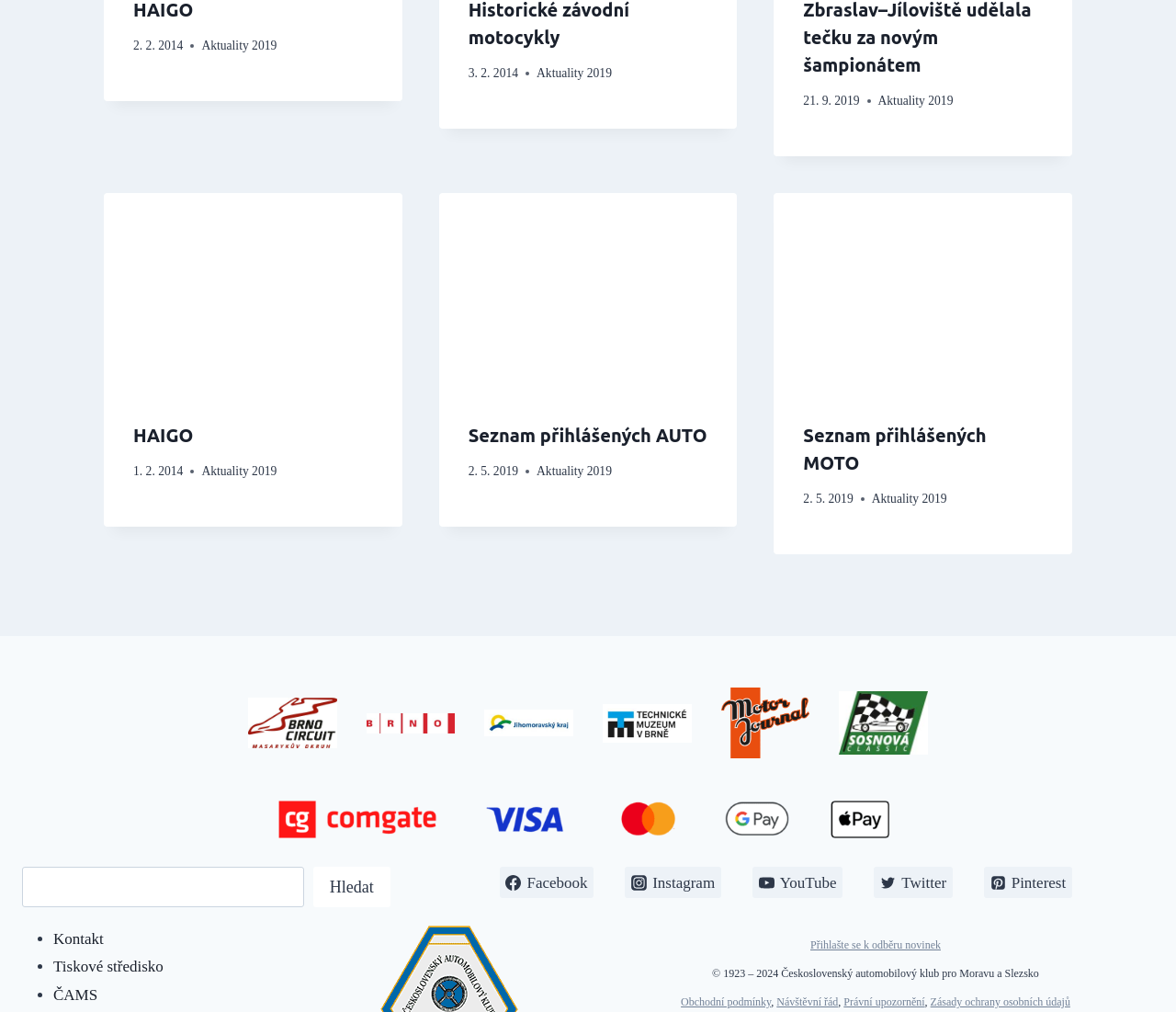Predict the bounding box coordinates of the area that should be clicked to accomplish the following instruction: "View the image 'Starsiege: Tribes'". The bounding box coordinates should consist of four float numbers between 0 and 1, i.e., [left, top, right, bottom].

None